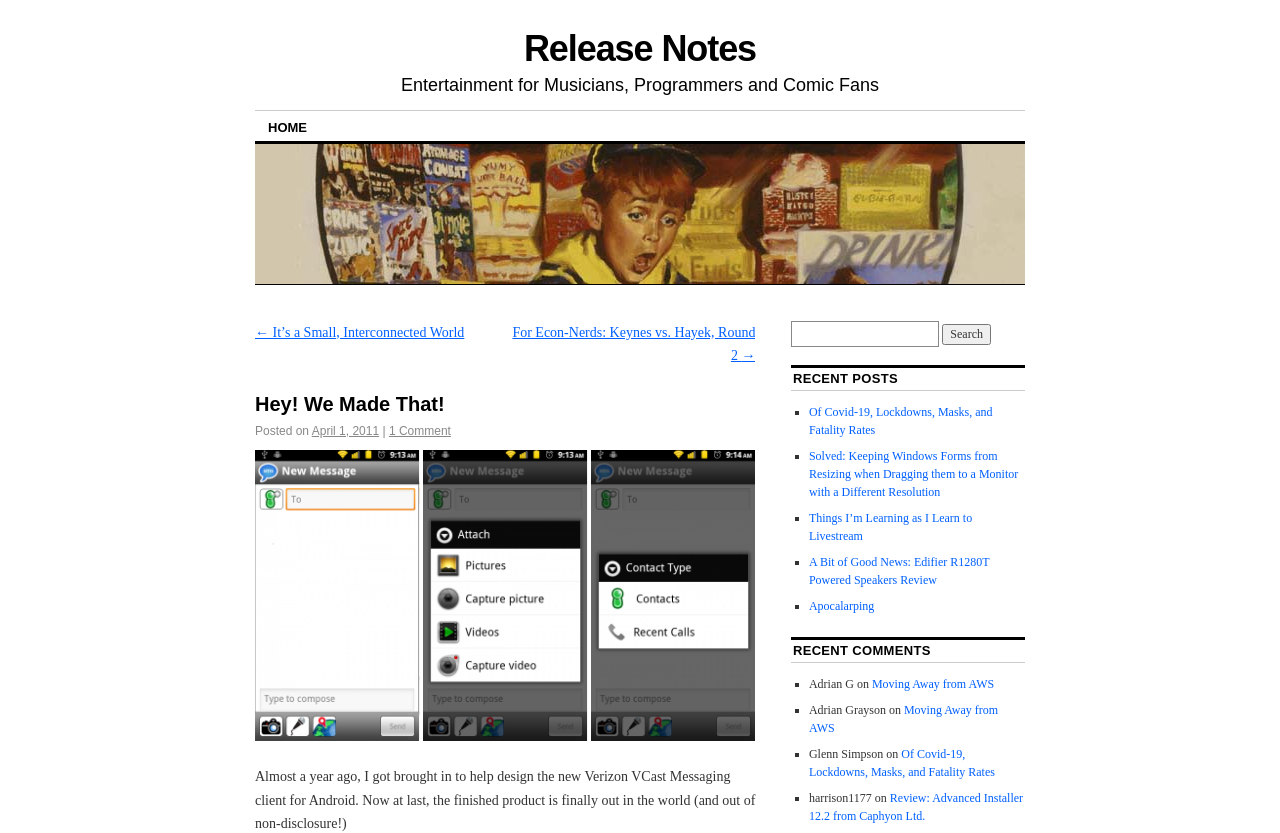Using the provided element description, identify the bounding box coordinates as (top-left x, top-left y, bottom-right x, bottom-right y). Ensure all values are between 0 and 1. Description: April 1, 2011

[0.244, 0.509, 0.296, 0.526]